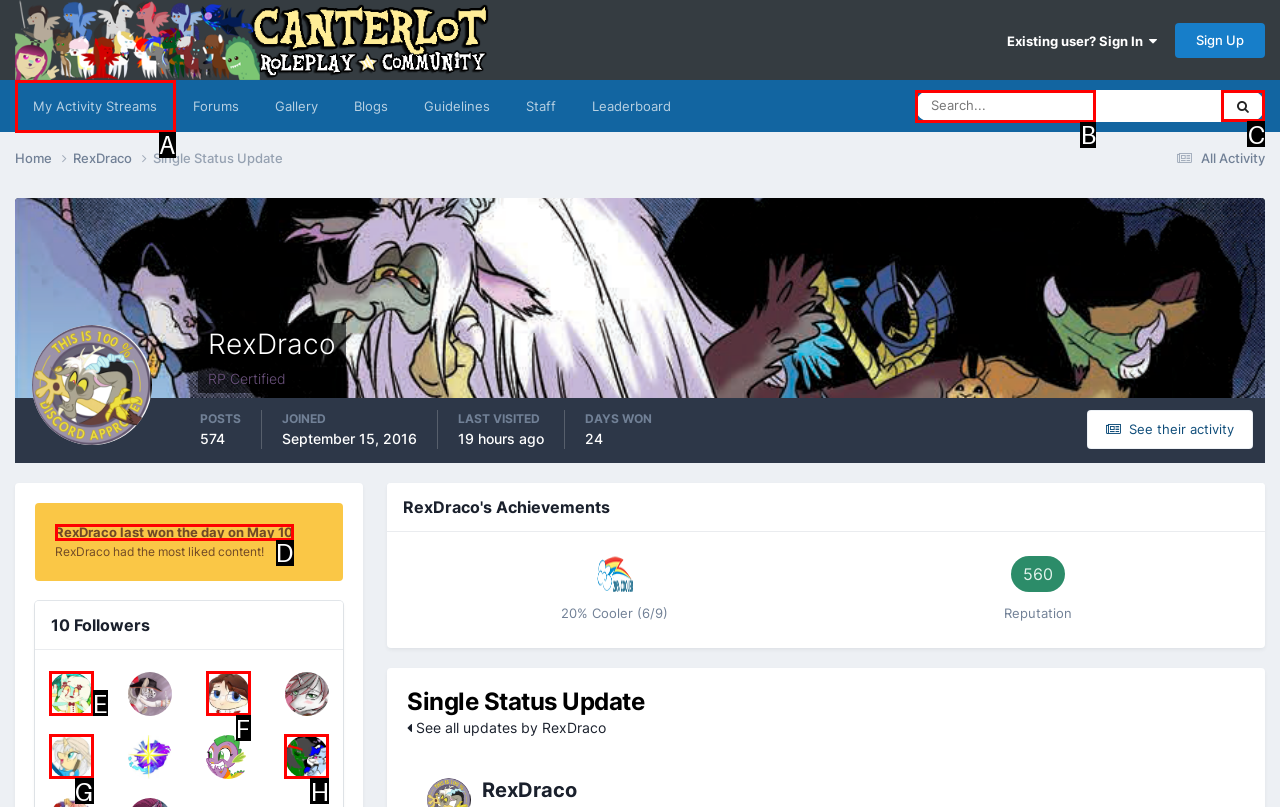Look at the highlighted elements in the screenshot and tell me which letter corresponds to the task: Search.

C